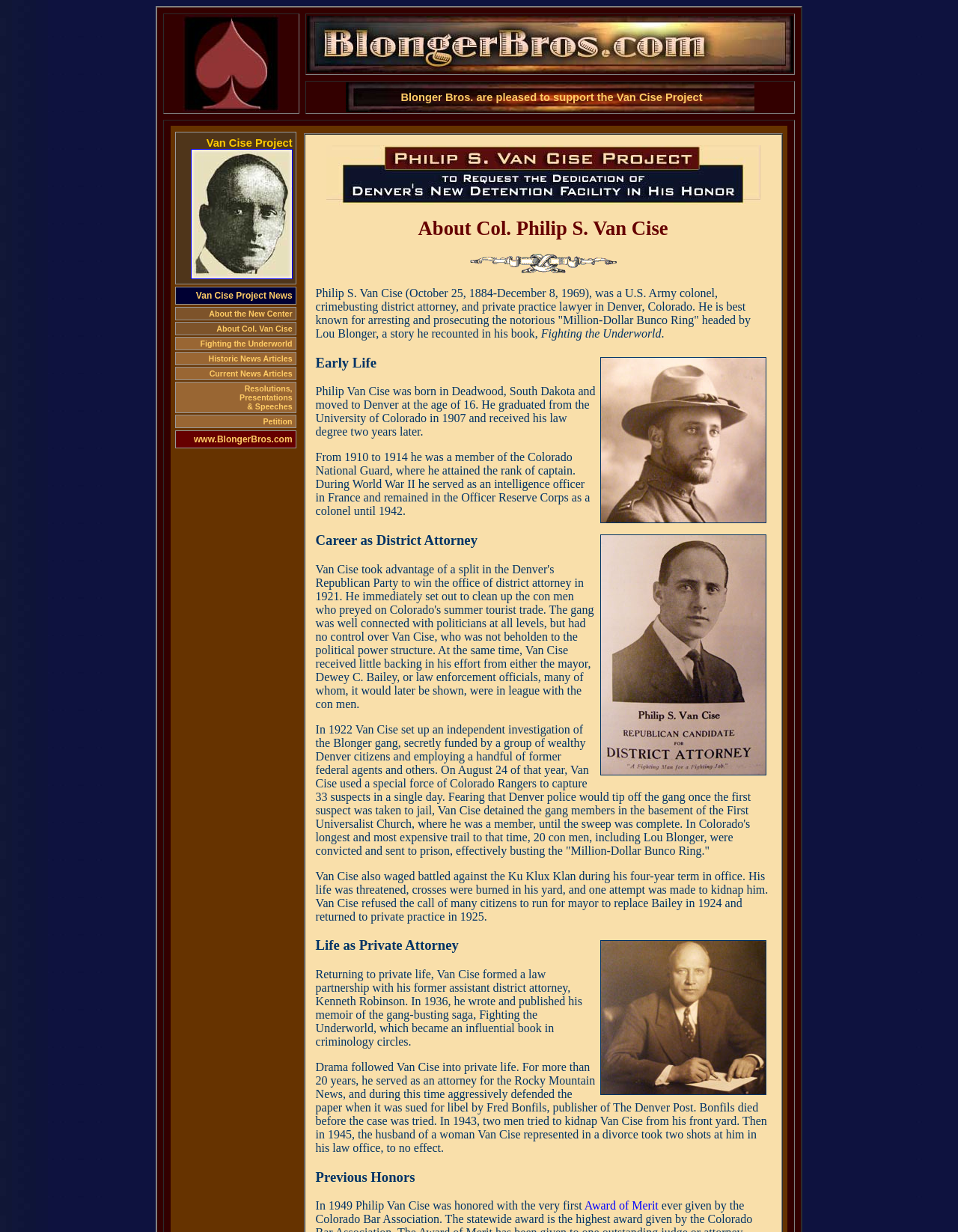Kindly determine the bounding box coordinates for the area that needs to be clicked to execute this instruction: "Click on the Award of Merit link".

[0.61, 0.973, 0.687, 0.984]